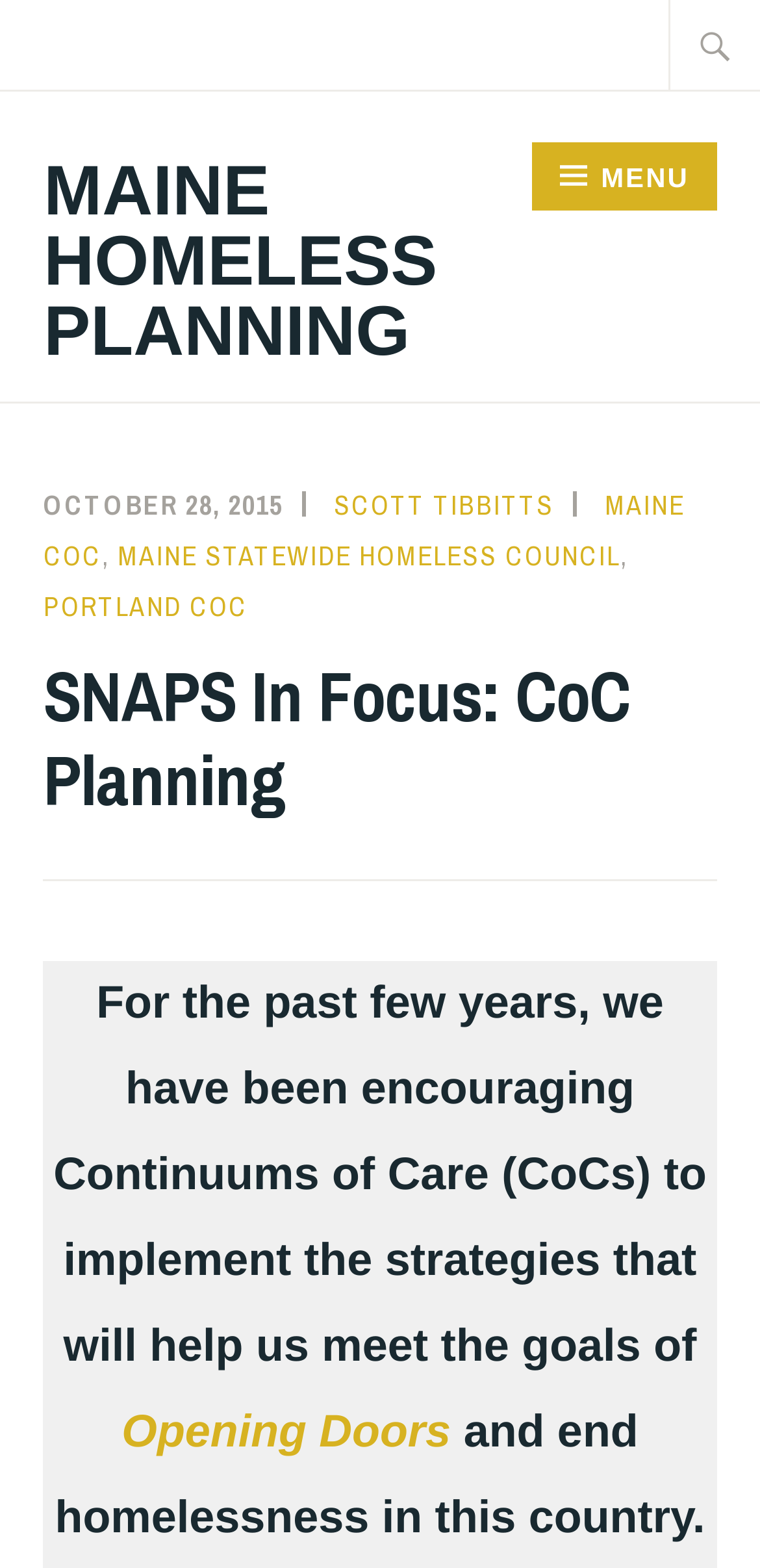Please extract the primary headline from the webpage.

SNAPS In Focus: CoC Planning